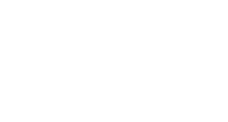Please answer the following question using a single word or phrase: 
Where is the Hill Country Photography Club located?

Texas Hill Country